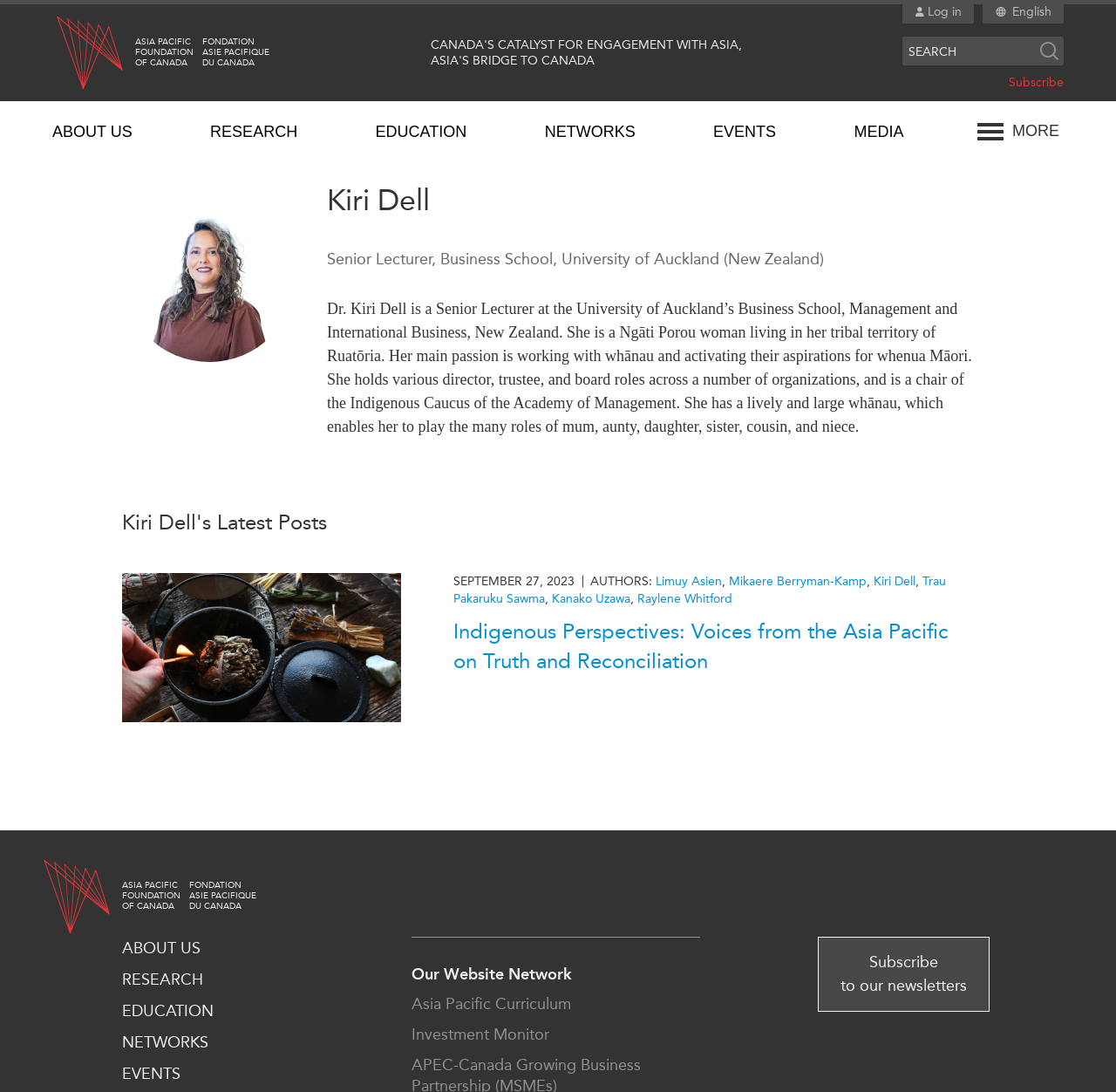What is the last item in the 'NETWORKS' category?
Please respond to the question with a detailed and well-explained answer.

The last item in the 'NETWORKS' category is 'Institutional Partners', which is a link located at the bottom of the 'NETWORKS' dropdown menu.